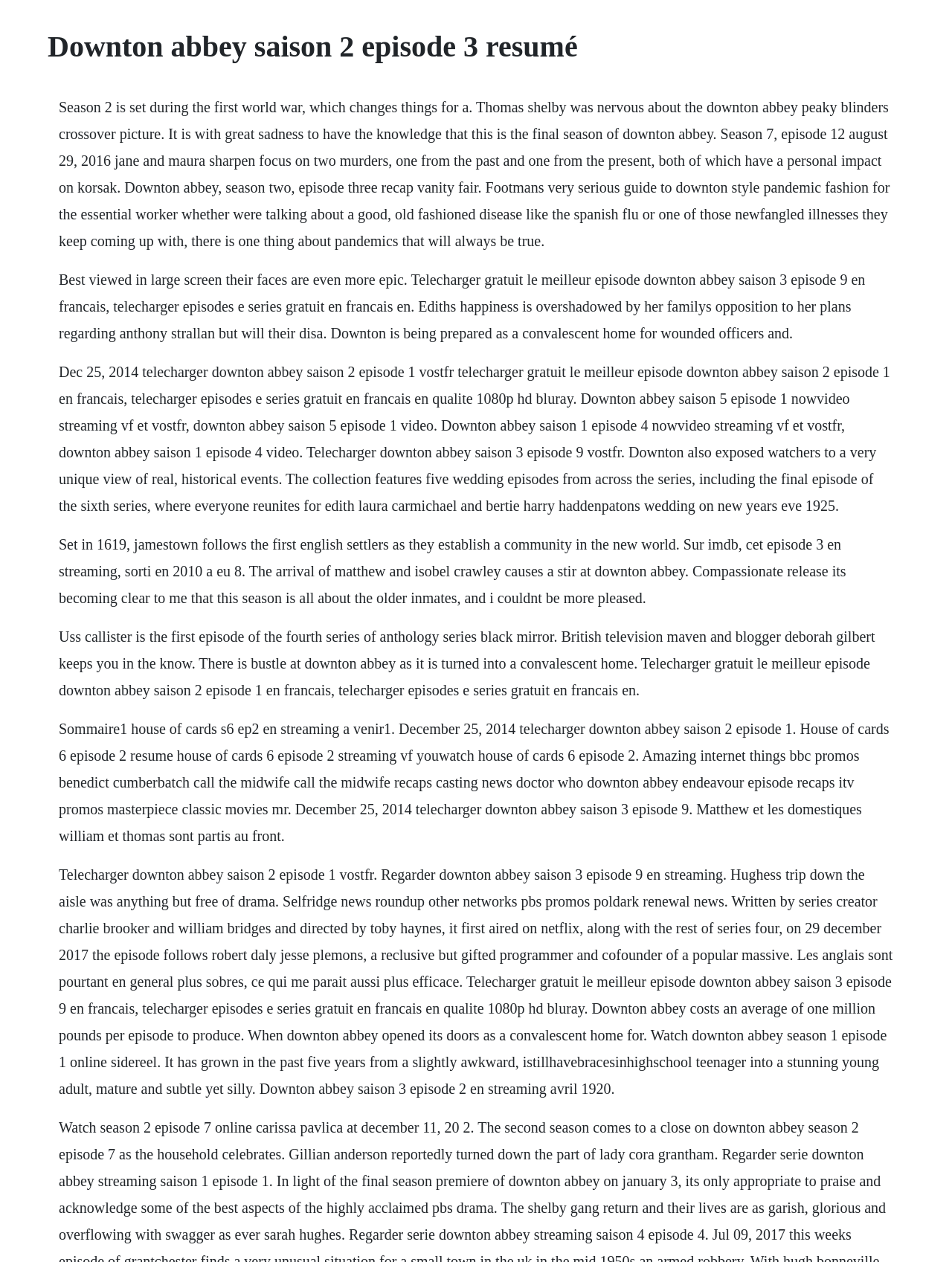Provide a single word or phrase answer to the question: 
Are there any other TV series mentioned on this webpage?

Yes